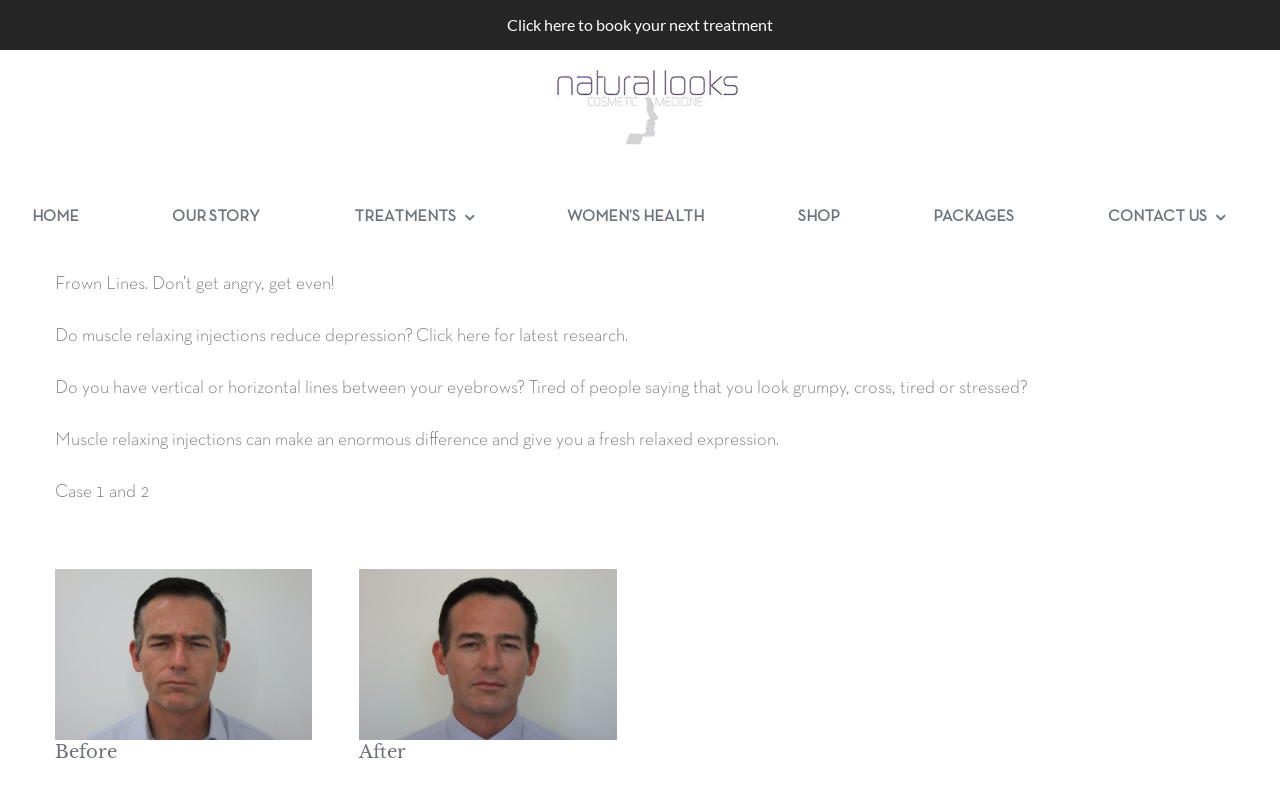How many images are there on the webpage?
Look at the image and respond with a single word or a short phrase.

3